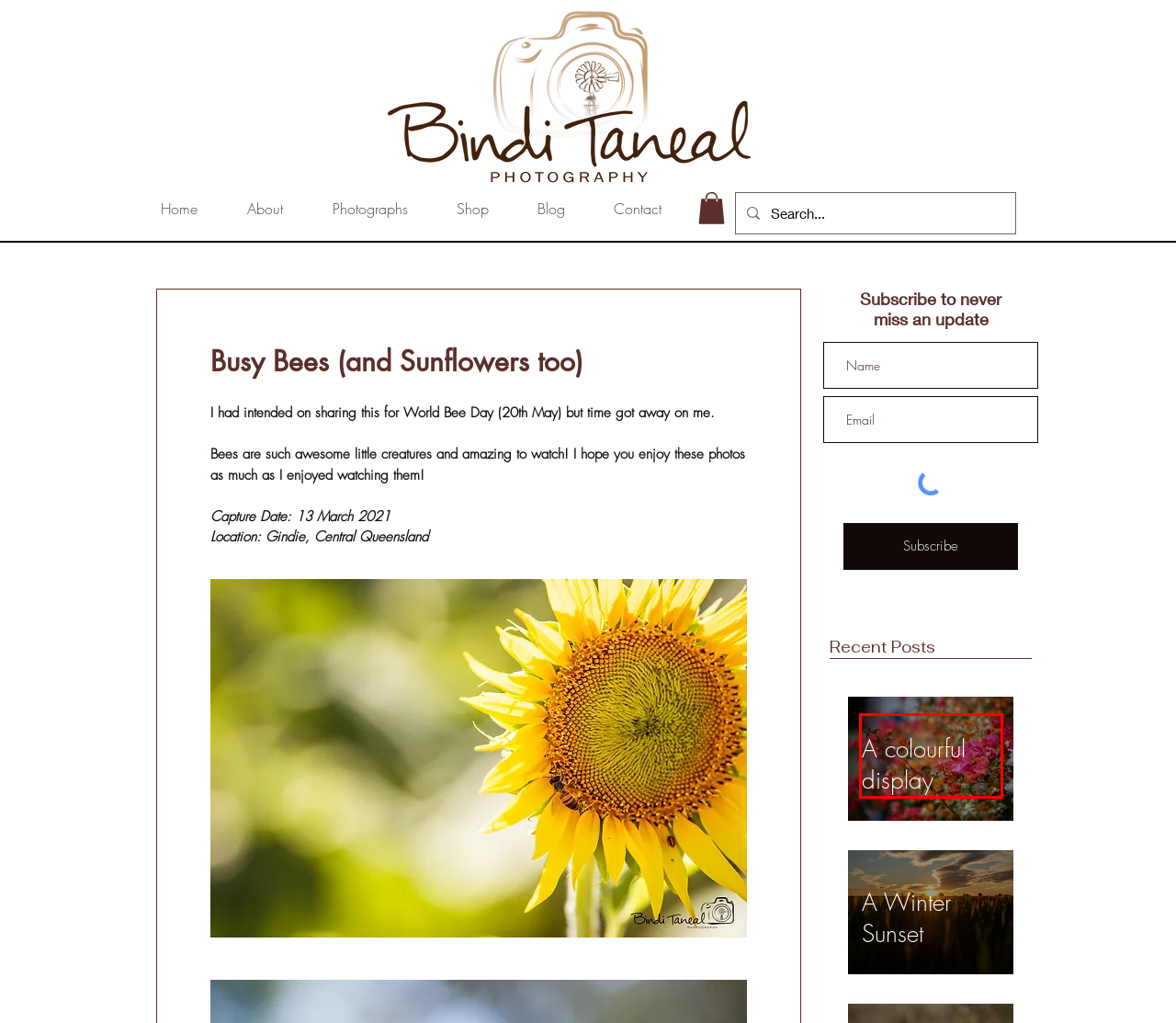Review the screenshot of a webpage that includes a red bounding box. Choose the most suitable webpage description that matches the new webpage after clicking the element within the red bounding box. Here are the candidates:
A. A Winter Sunset
B. Blog | Bindi Taneal Photography
C. Bindi Taneal Photography | Emerald Queensland
D. Shop | Bindi Taneal Photography
E. A colourful display
F. Photographs | Bindi Taneal Photography
G. Australia | bindi-taneal
H. Travel | bindi-taneal

E